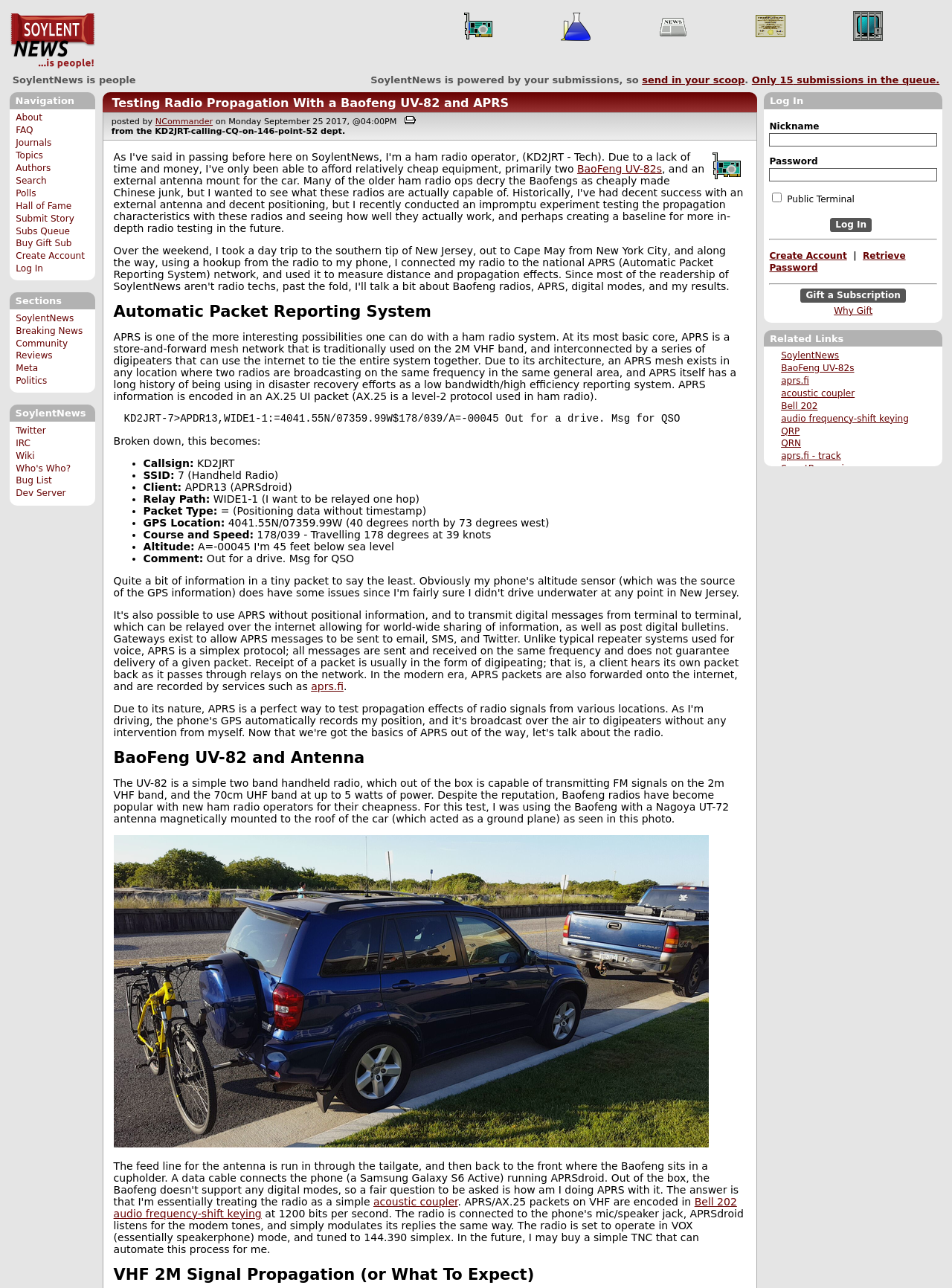Please specify the bounding box coordinates of the area that should be clicked to accomplish the following instruction: "Click on WhatsApp". The coordinates should consist of four float numbers between 0 and 1, i.e., [left, top, right, bottom].

None